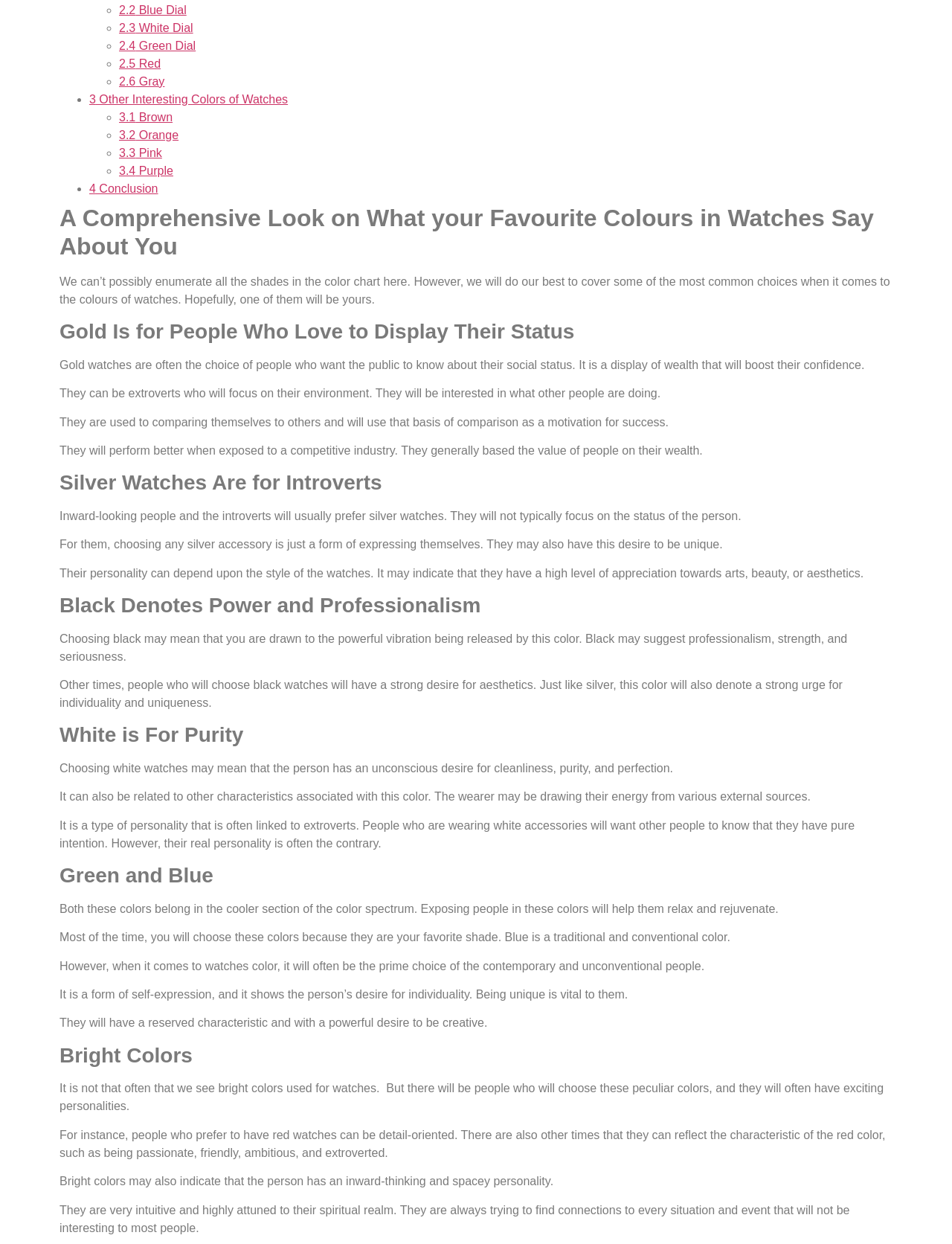Identify the bounding box coordinates for the UI element described by the following text: "3.3 Pink". Provide the coordinates as four float numbers between 0 and 1, in the format [left, top, right, bottom].

[0.125, 0.118, 0.17, 0.128]